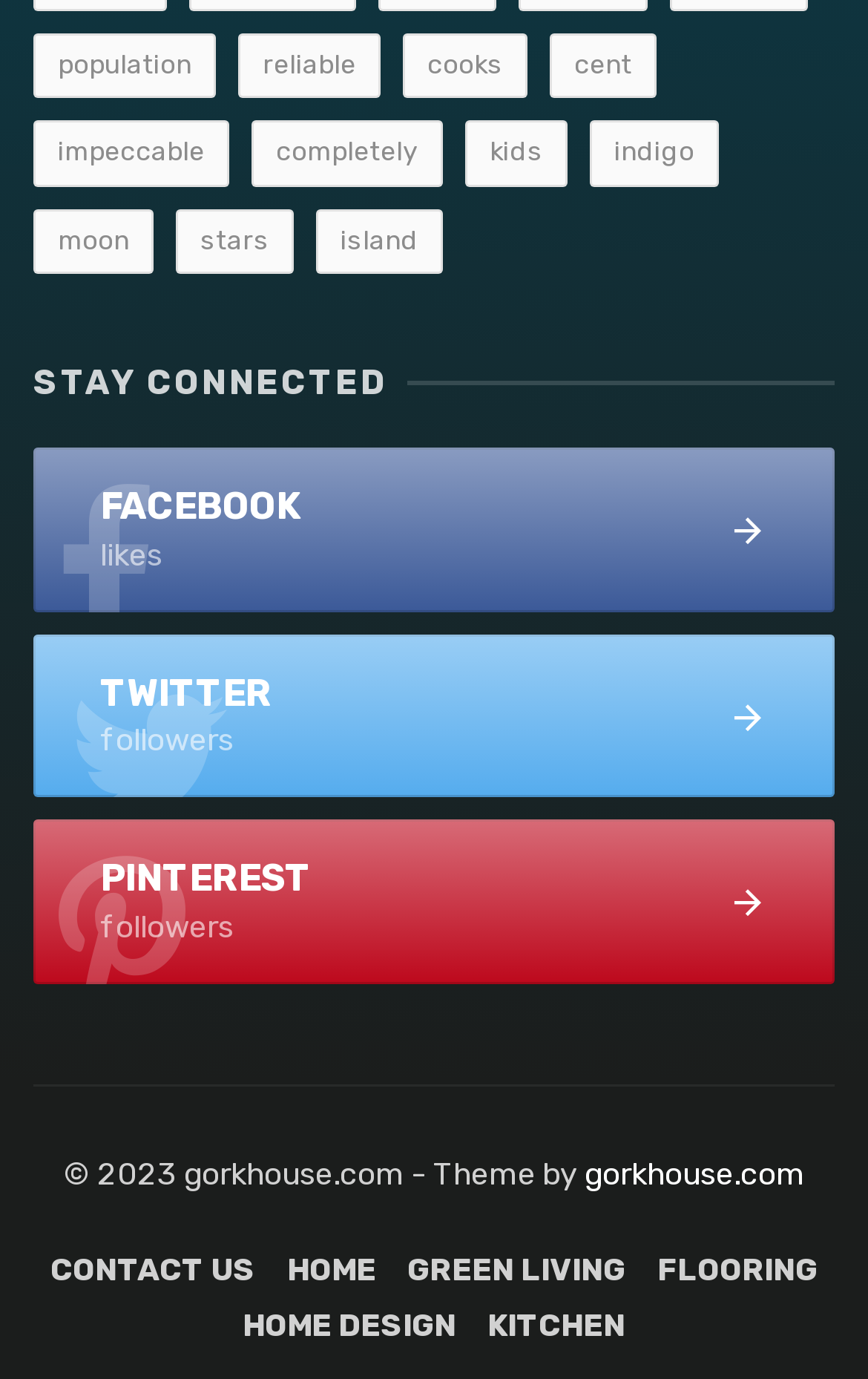What is the theme of the website?
Please respond to the question with as much detail as possible.

Based on the links and headings on the webpage, it appears that the website is focused on green living, with topics such as flooring, home design, and kitchen design. The presence of a 'GREEN LIVING' link at the bottom of the page further supports this conclusion.